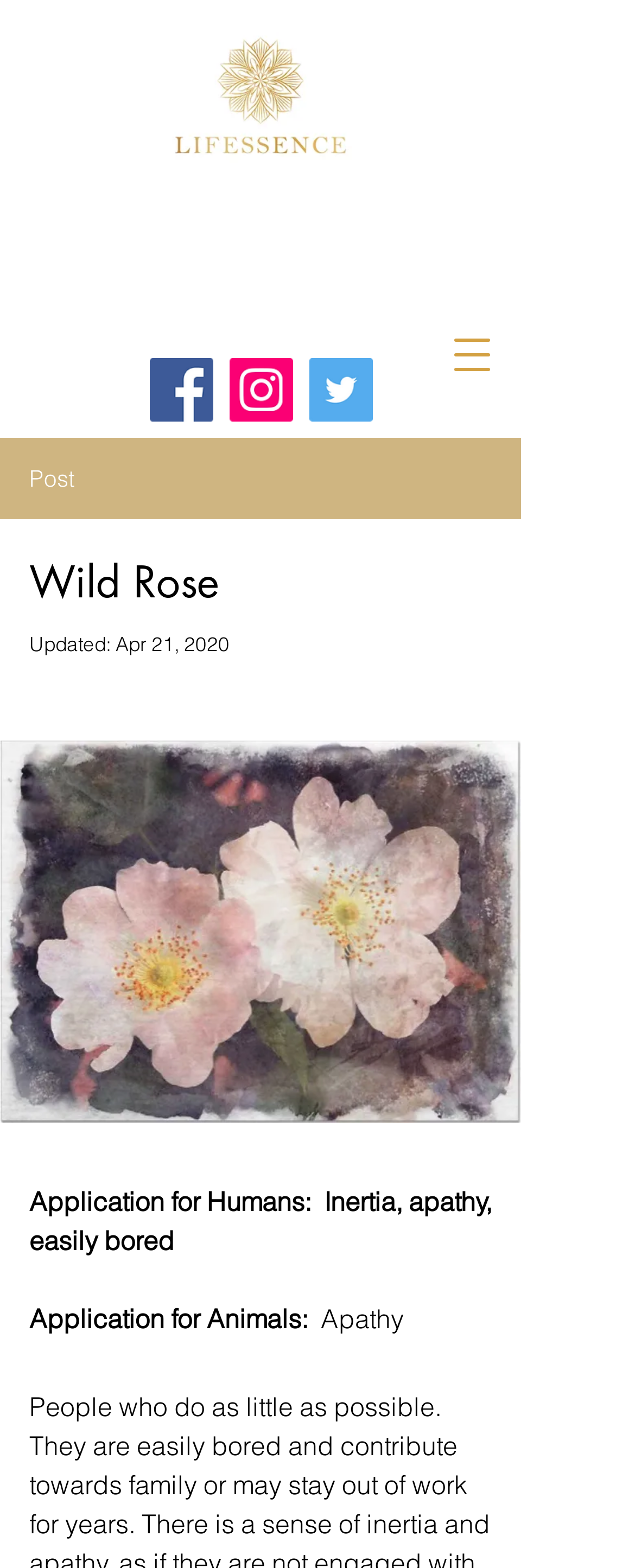Provide an in-depth caption for the contents of the webpage.

The webpage appears to be a personal or professional website for an animal communicator and healer, with the title "Wild Rose" prominently displayed. At the top left, there is a button to open a navigation menu. Below this, there is a static text element with the title "Animal Communicator and Healer".

On the top right, there is a social bar with links to Facebook, Instagram, and Twitter, each accompanied by its respective icon. Below the social bar, there is a large image, likely a logo or banner, with the text "LIFESSENCE.jpg".

The main content of the webpage is divided into sections. The first section has a heading "Post" and a subheading "Wild Rose". Below this, there is a static text element with the label "Updated:" followed by the date "Apr 21, 2020". 

Further down, there is a button, and then two static text elements with the titles "Application for Humans" and "Application for Animals", respectively. The "Application for Humans" section describes people who do as little as possible, are easily bored, and may contribute towards family or stay out of it. The "Application for Animals" section describes apathy in animals.